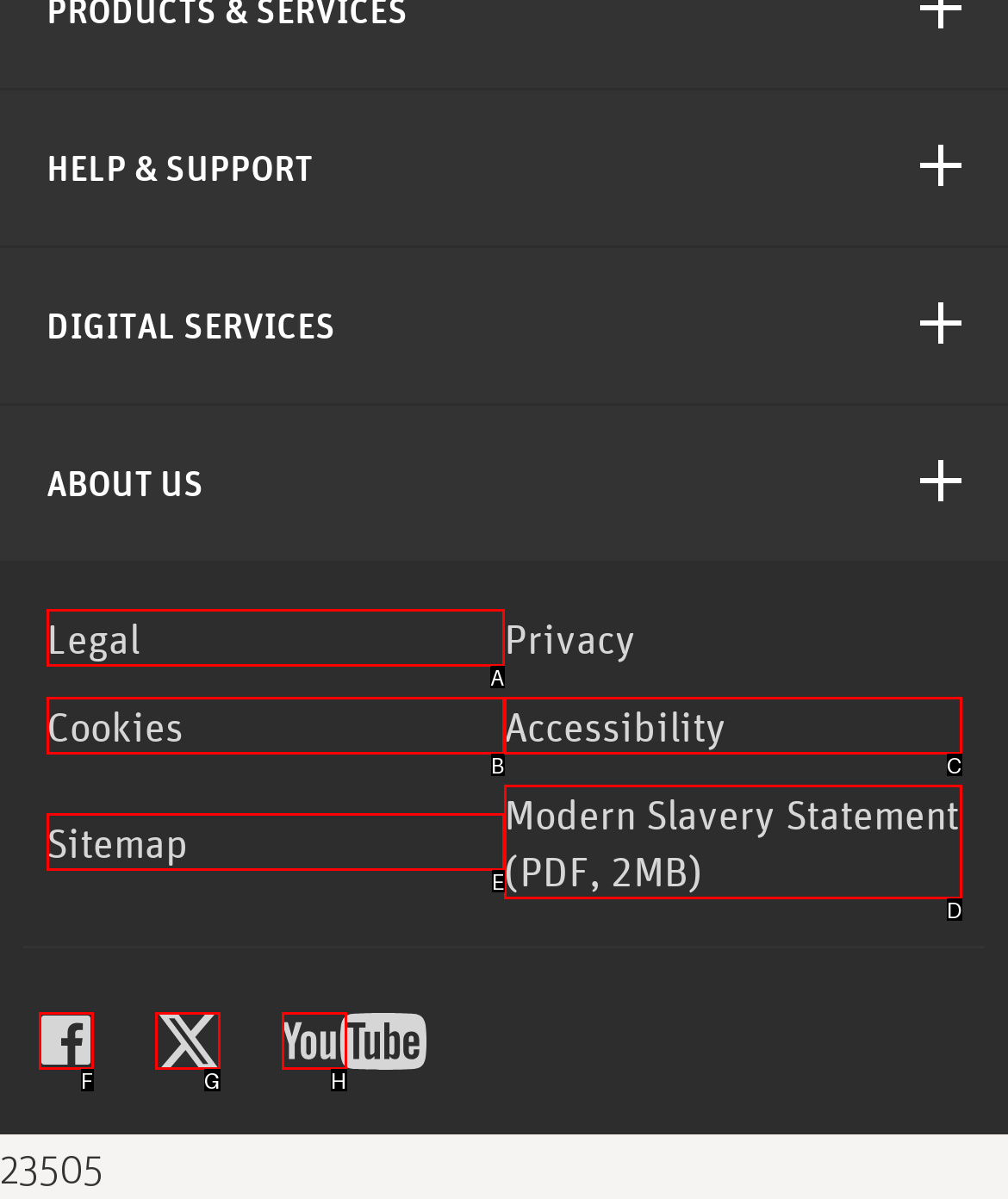Tell me which option best matches the description: Accessibility
Answer with the option's letter from the given choices directly.

C